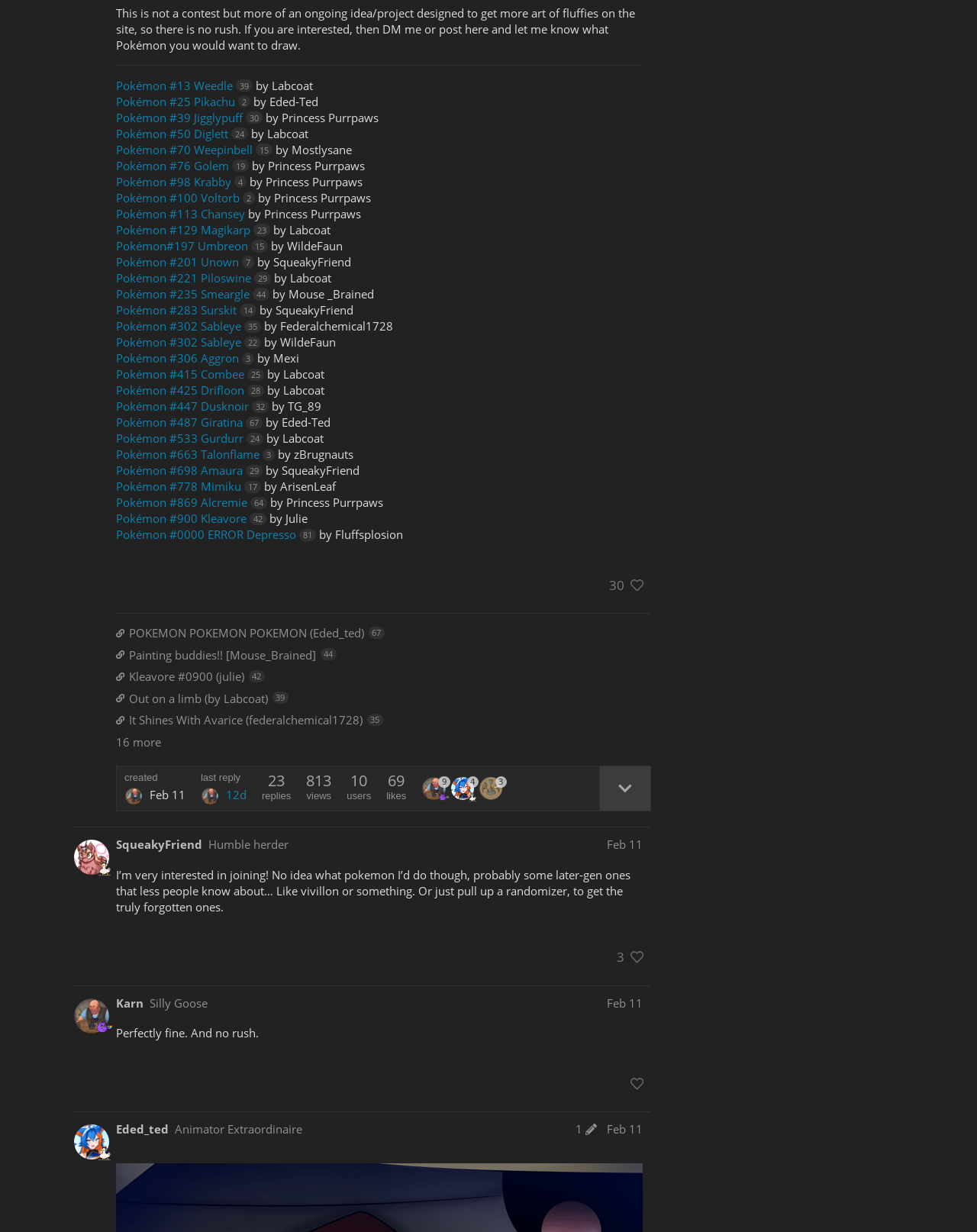Determine the bounding box coordinates of the UI element described by: "Feb 11".

[0.621, 0.679, 0.658, 0.691]